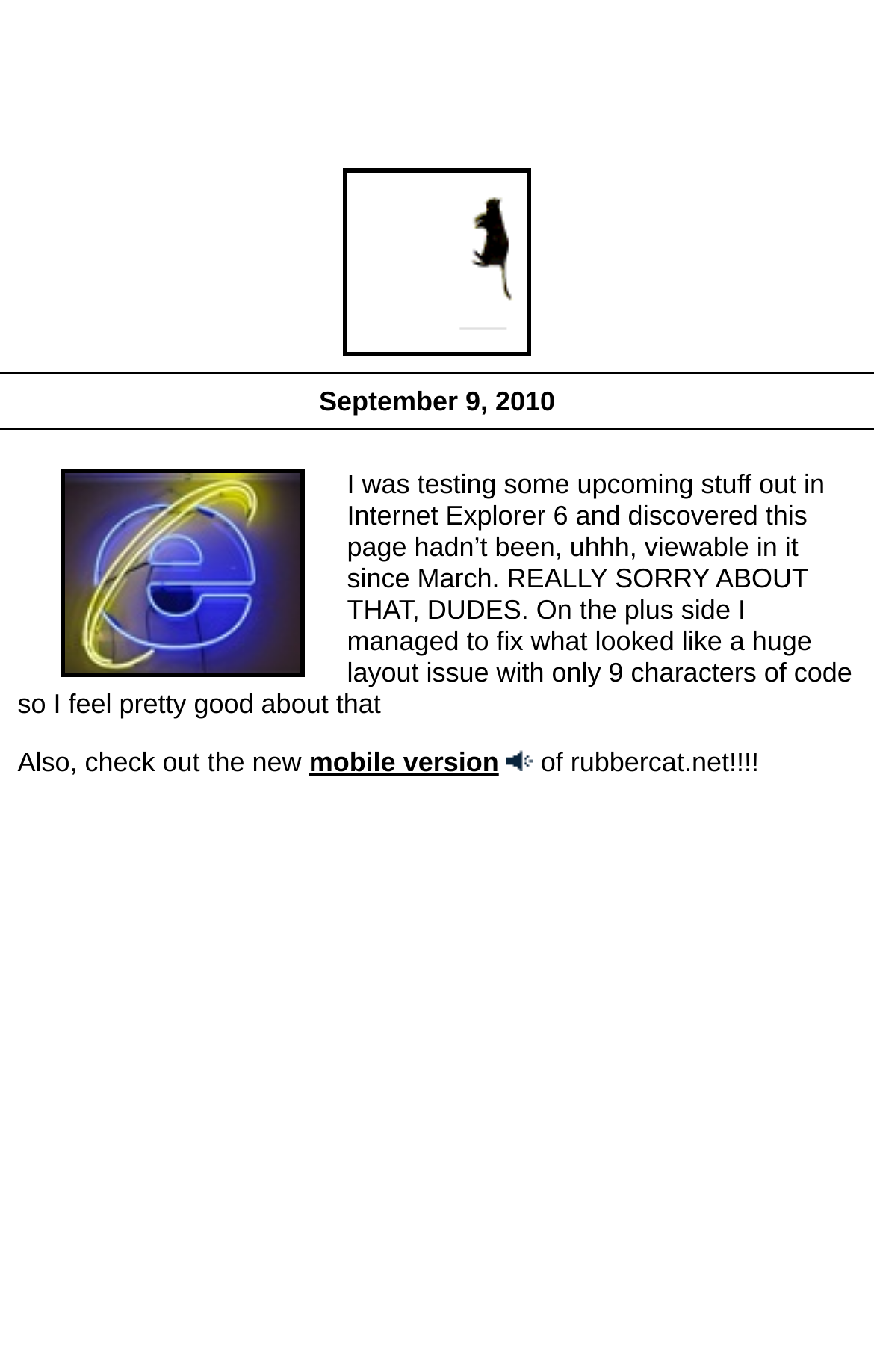Based on the image, please respond to the question with as much detail as possible:
How many characters of code were used to fix a layout issue?

I read the text in the StaticText element, which mentions that a huge layout issue was fixed with only 9 characters of code.